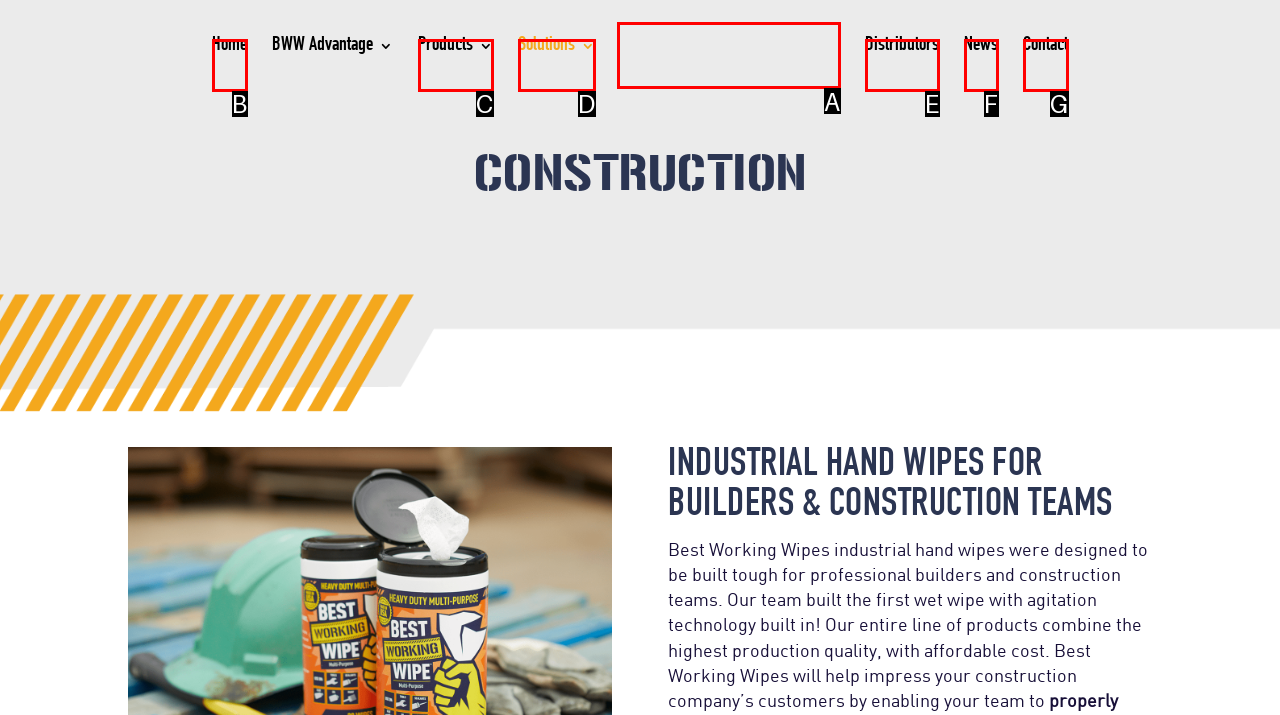From the given choices, determine which HTML element aligns with the description: alt="Best Working Wipes" Respond with the letter of the appropriate option.

A